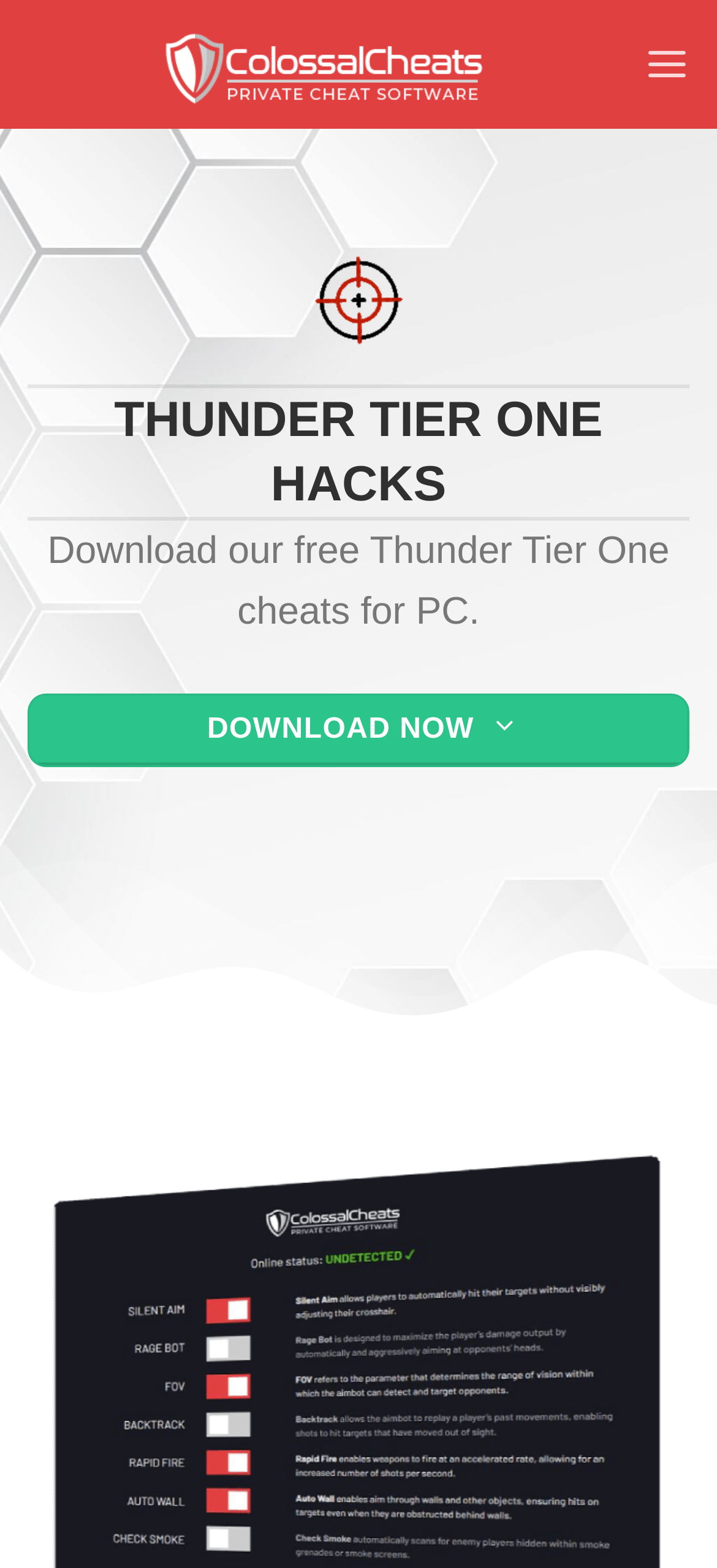Identify and generate the primary title of the webpage.

THUNDER TIER ONE HACKS